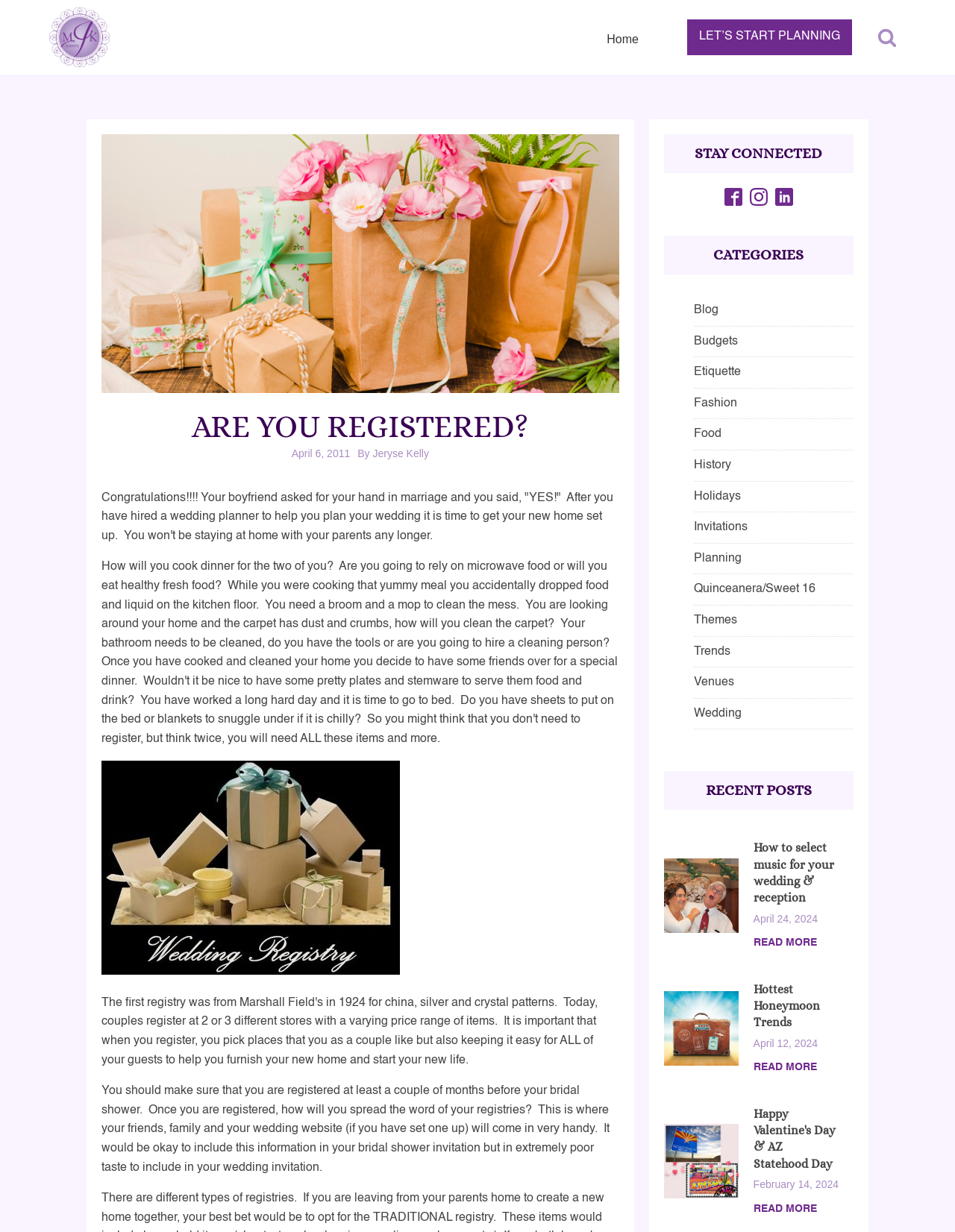Provide the bounding box coordinates of the HTML element described by the text: "Let’s Start Planning".

[0.72, 0.016, 0.892, 0.045]